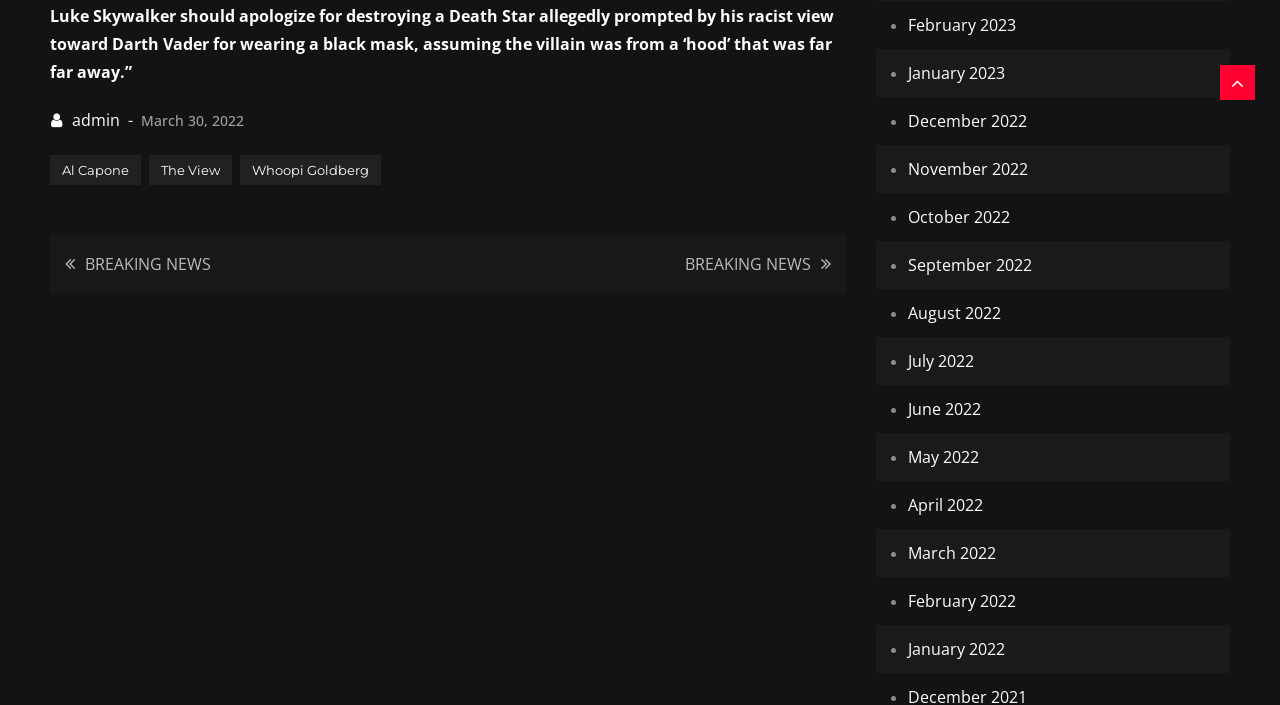Select the bounding box coordinates of the element I need to click to carry out the following instruction: "Go to Al Capone's page".

[0.039, 0.22, 0.11, 0.263]